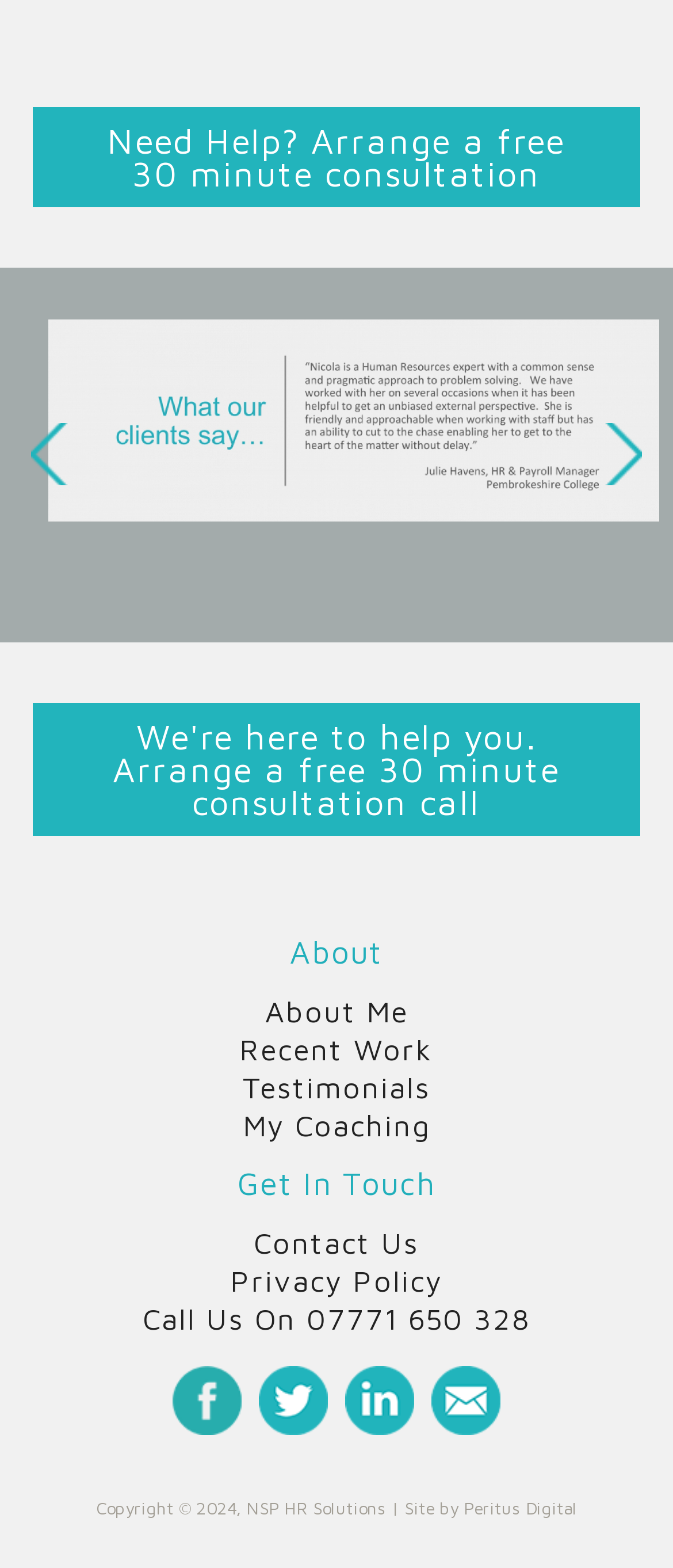Please mark the bounding box coordinates of the area that should be clicked to carry out the instruction: "Arrange a free 30 minute consultation".

[0.048, 0.068, 0.952, 0.132]